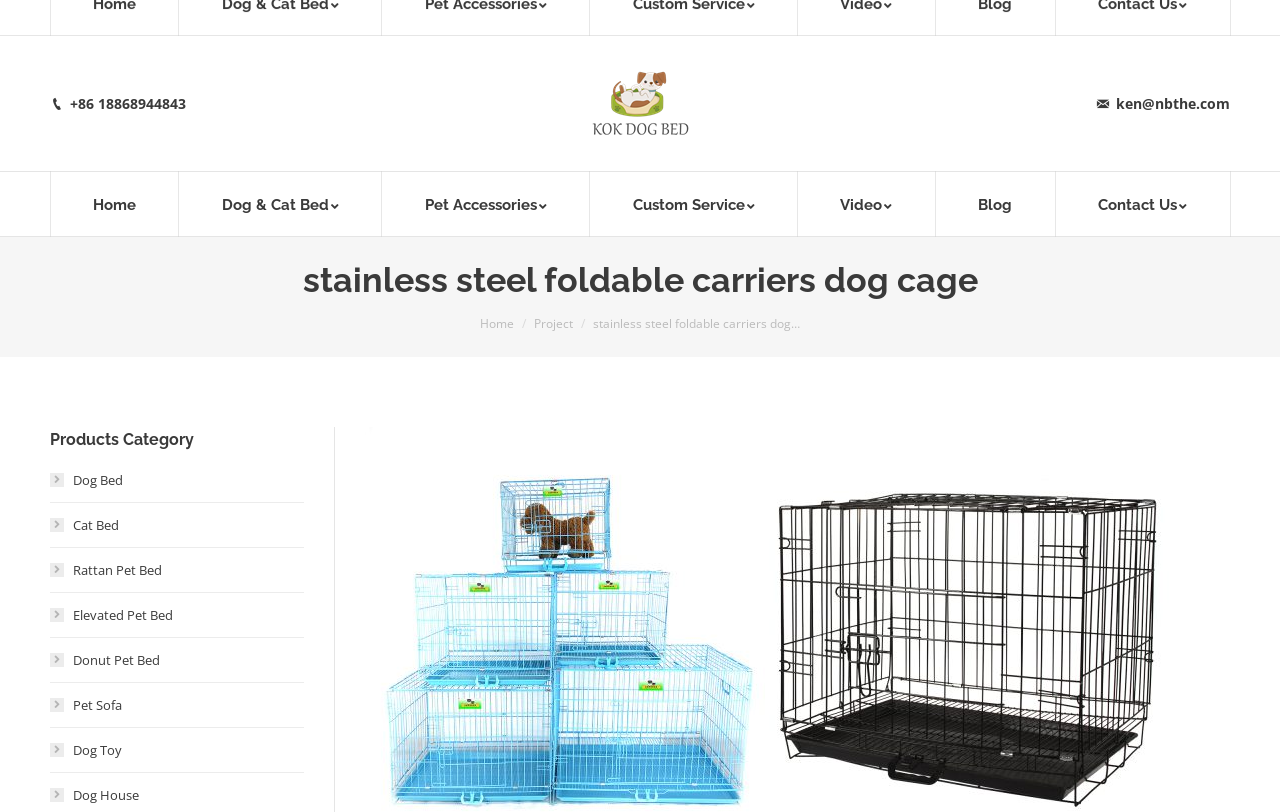Locate the bounding box coordinates of the UI element described by: "Elevated Pet Bed". The bounding box coordinates should consist of four float numbers between 0 and 1, i.e., [left, top, right, bottom].

[0.039, 0.743, 0.135, 0.773]